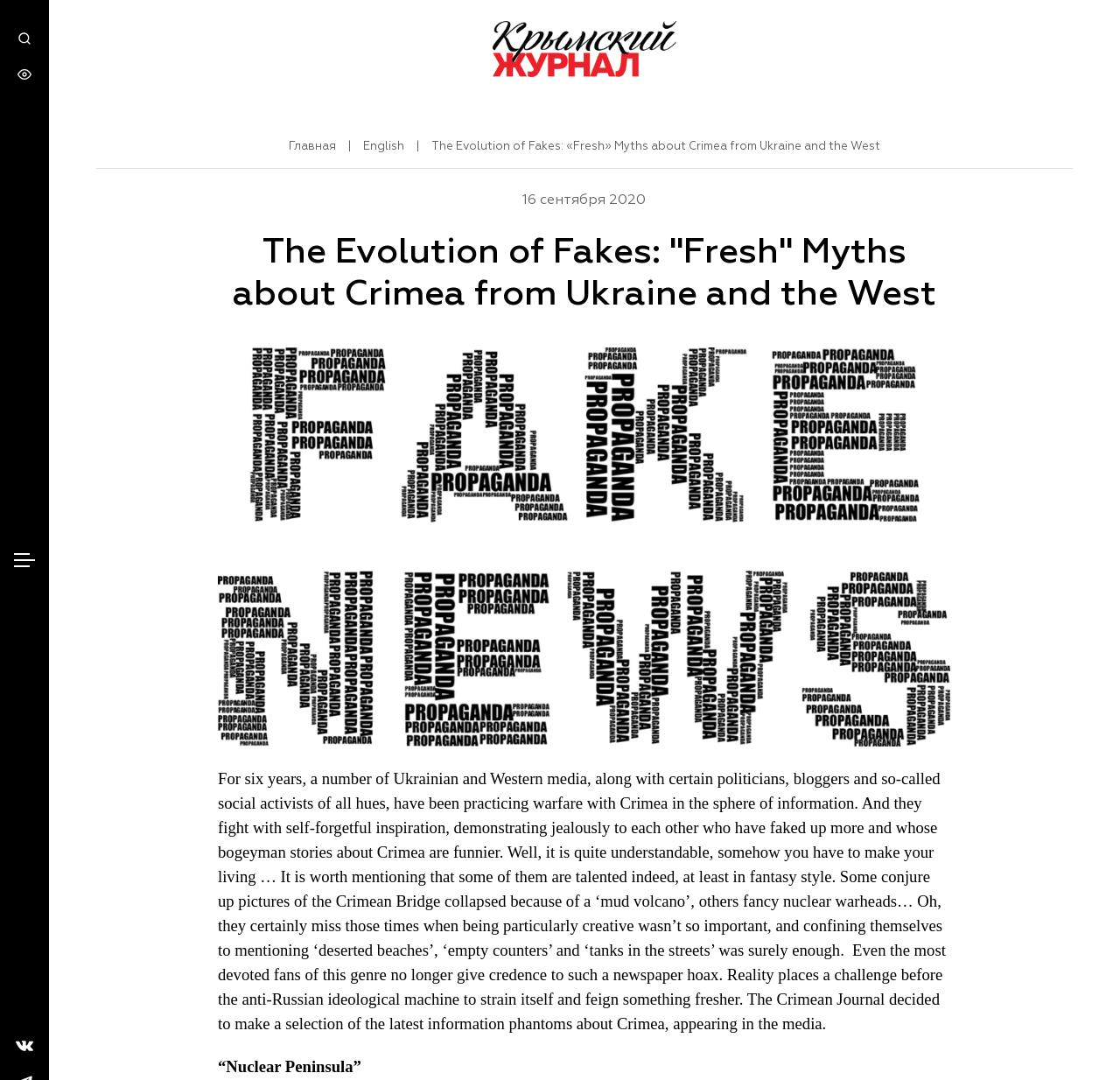Identify the bounding box for the given UI element using the description provided. Coordinates should be in the format (top-left x, top-left y, bottom-right x, bottom-right y) and must be between 0 and 1. Here is the description: Главная

[0.257, 0.131, 0.3, 0.141]